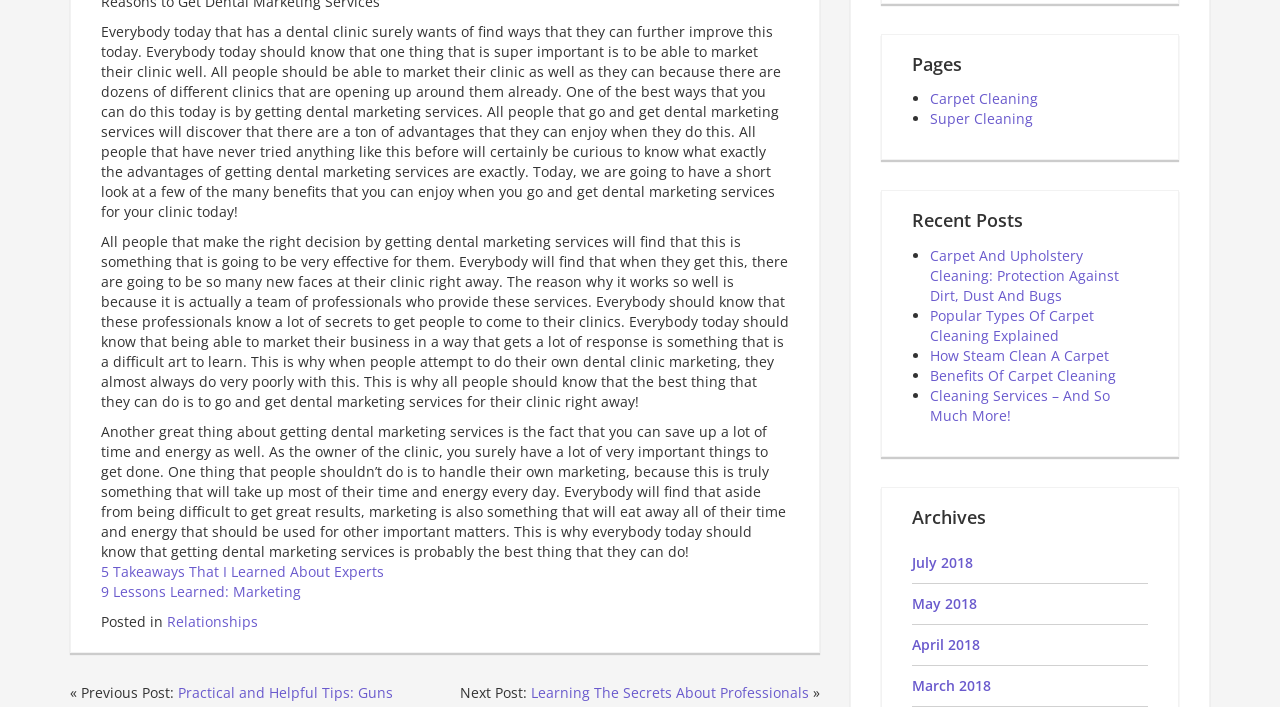Using the provided element description "March 2018", determine the bounding box coordinates of the UI element.

[0.712, 0.956, 0.774, 0.983]